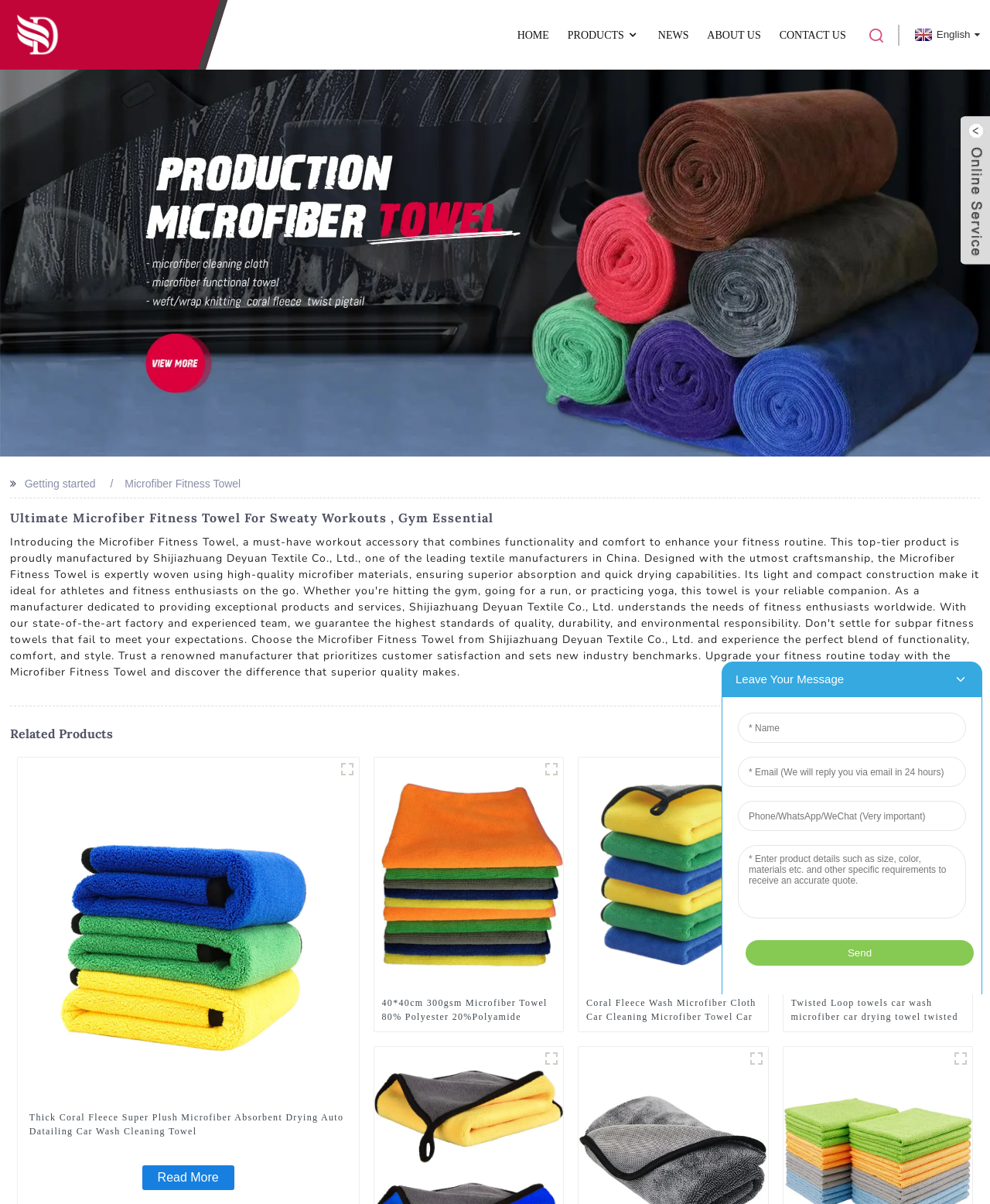What is the purpose of the 'Getting started' section?
Please provide a detailed and comprehensive answer to the question.

The 'Getting started' section is likely intended to introduce the Microfiber Fitness Towel product to visitors, providing a brief overview of its features and benefits.